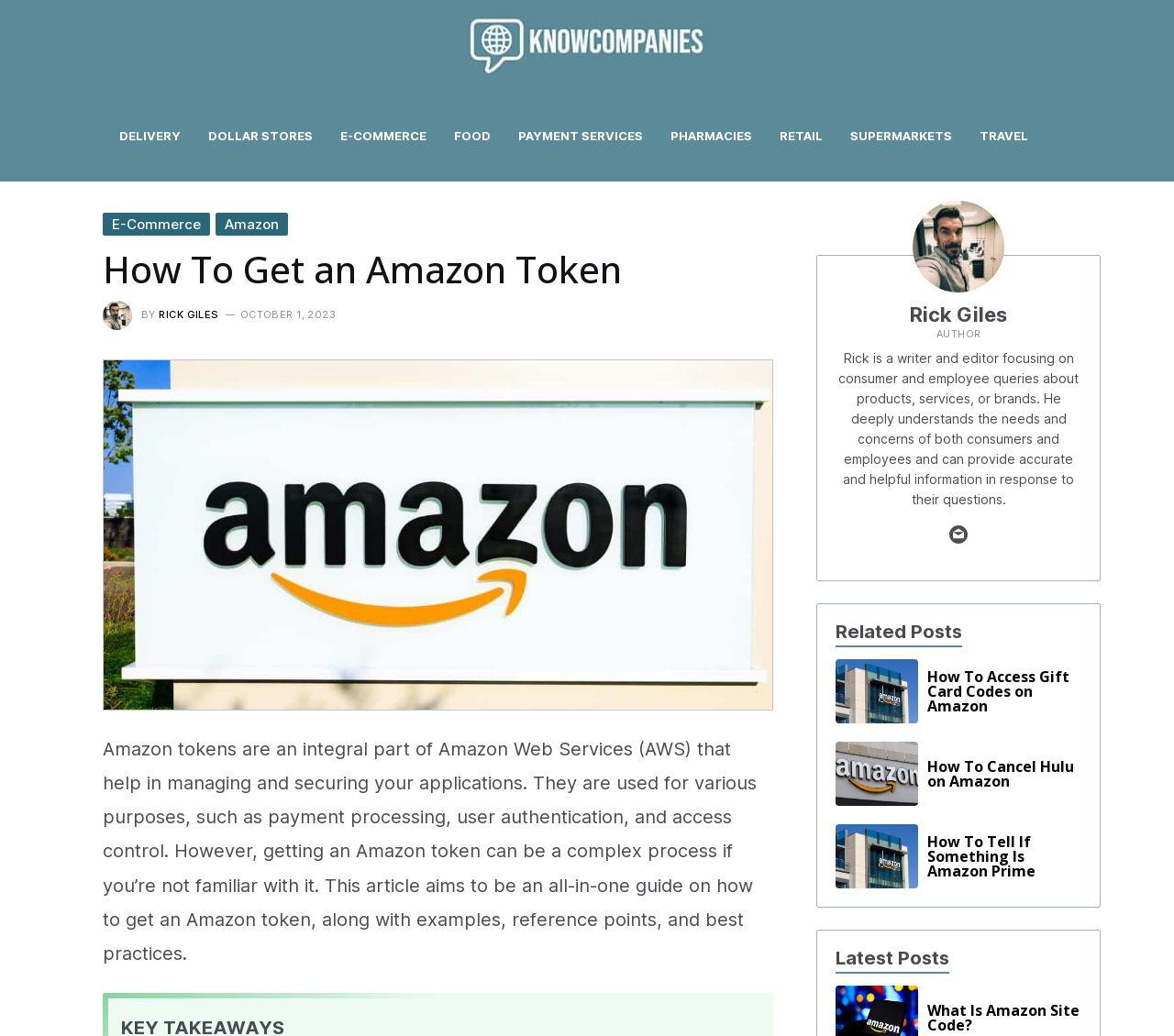Pinpoint the bounding box coordinates of the clickable element needed to complete the instruction: "Read the related post about How To Access Gift Card Codes on Amazon". The coordinates should be provided as four float numbers between 0 and 1: [left, top, right, bottom].

[0.712, 0.637, 0.921, 0.699]